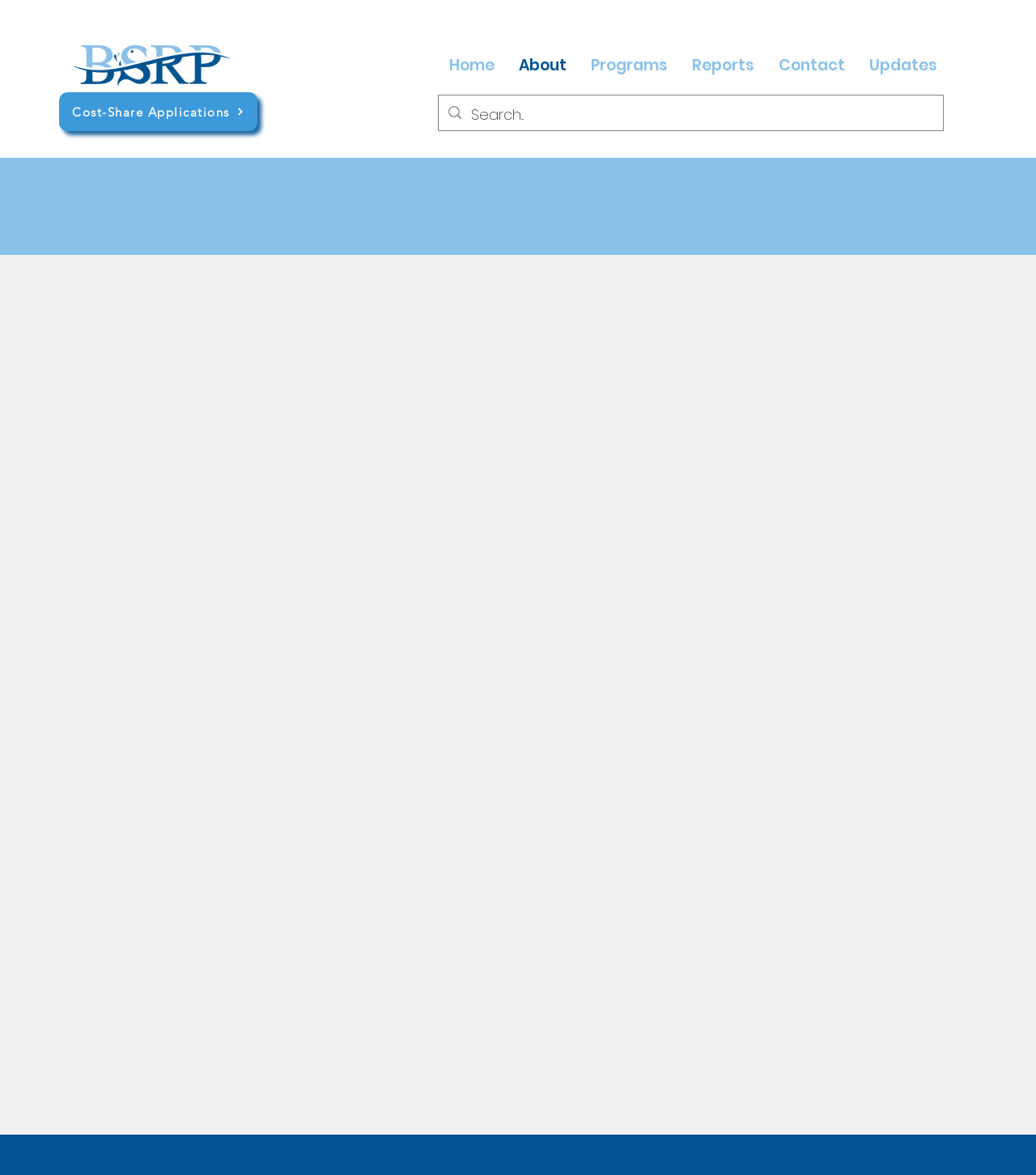Using floating point numbers between 0 and 1, provide the bounding box coordinates in the format (top-left x, top-left y, bottom-right x, bottom-right y). Locate the UI element described here: aria-label="Search..." name="q" placeholder="Search..."

[0.455, 0.081, 0.877, 0.114]